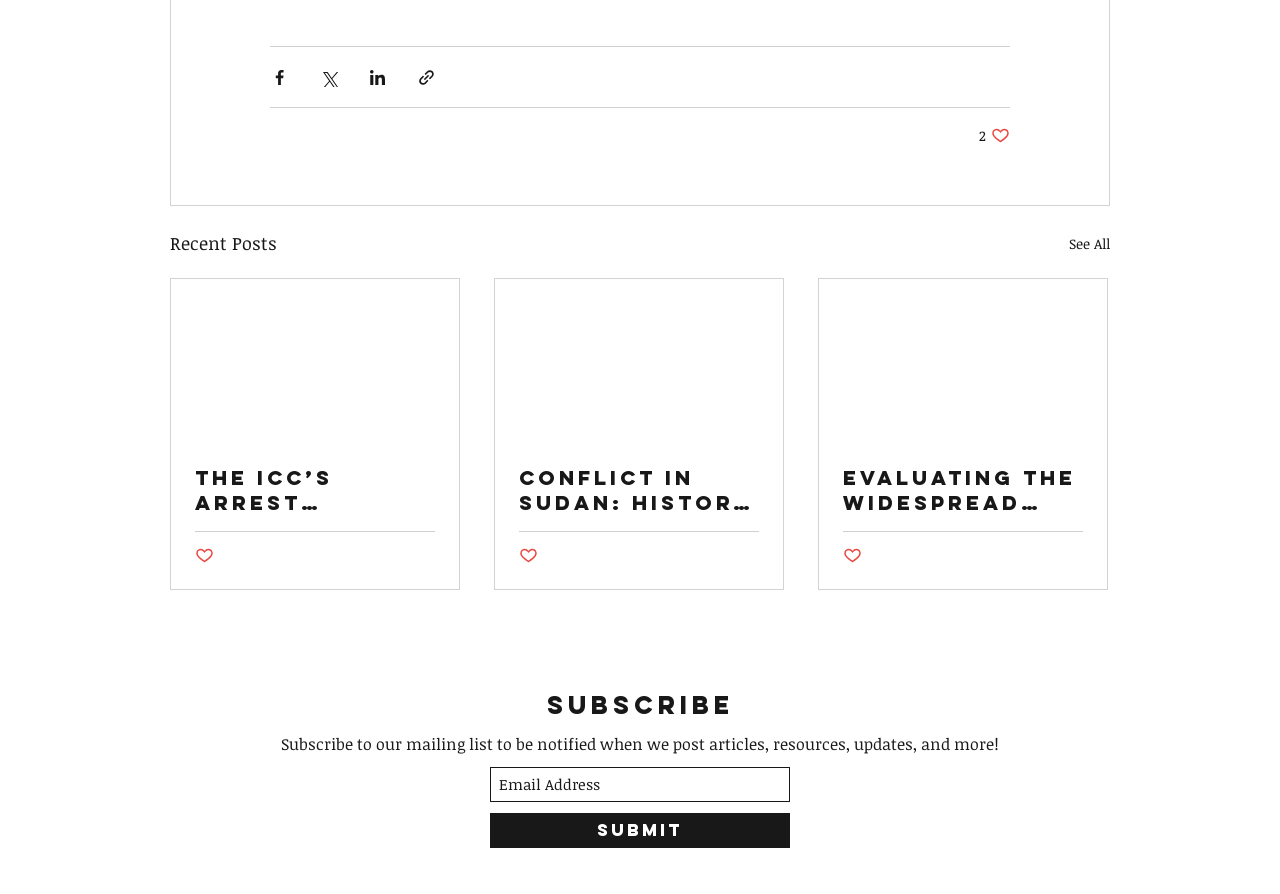How many posts are displayed on the webpage? Look at the image and give a one-word or short phrase answer.

3